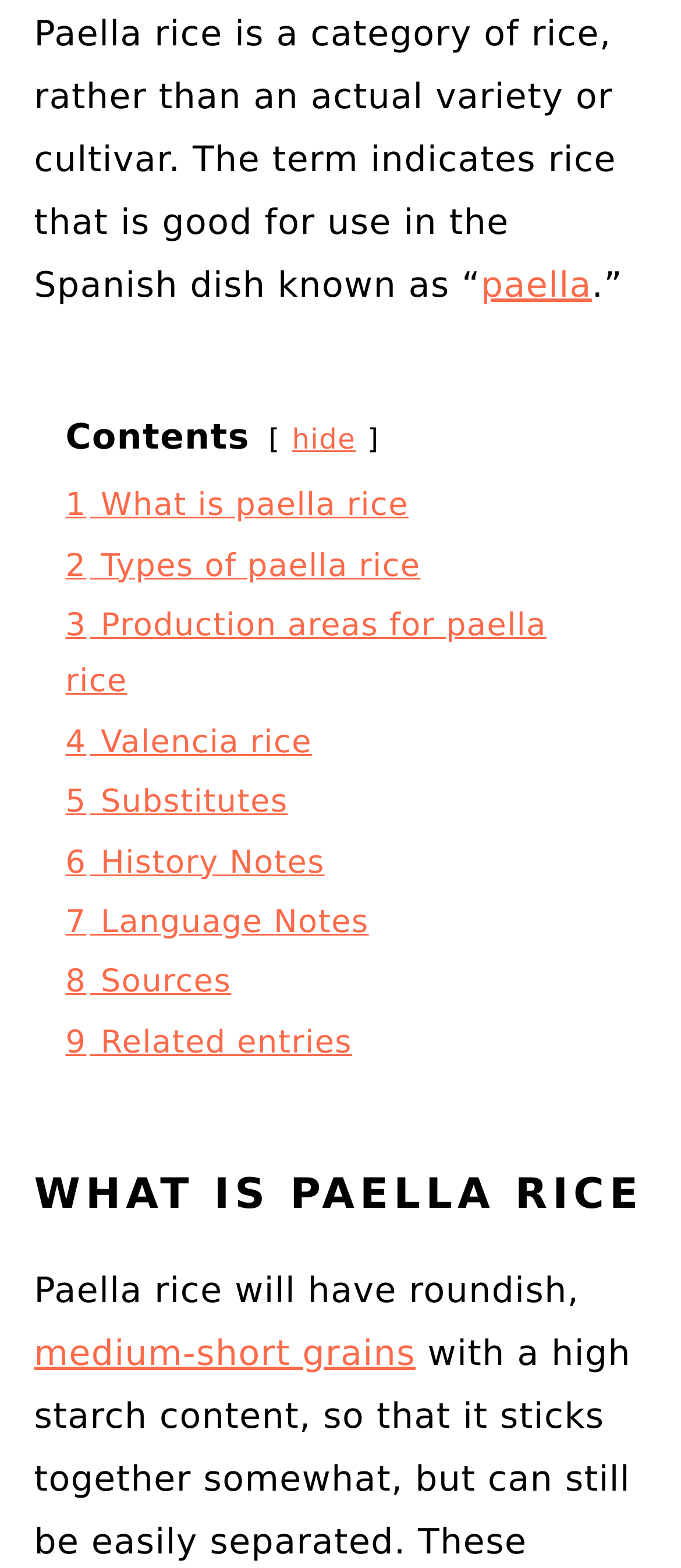Refer to the image and provide an in-depth answer to the question:
What is the characteristic of paella rice grains?

According to the text, paella rice will have roundish, medium-short grains, which is a characteristic of this type of rice.